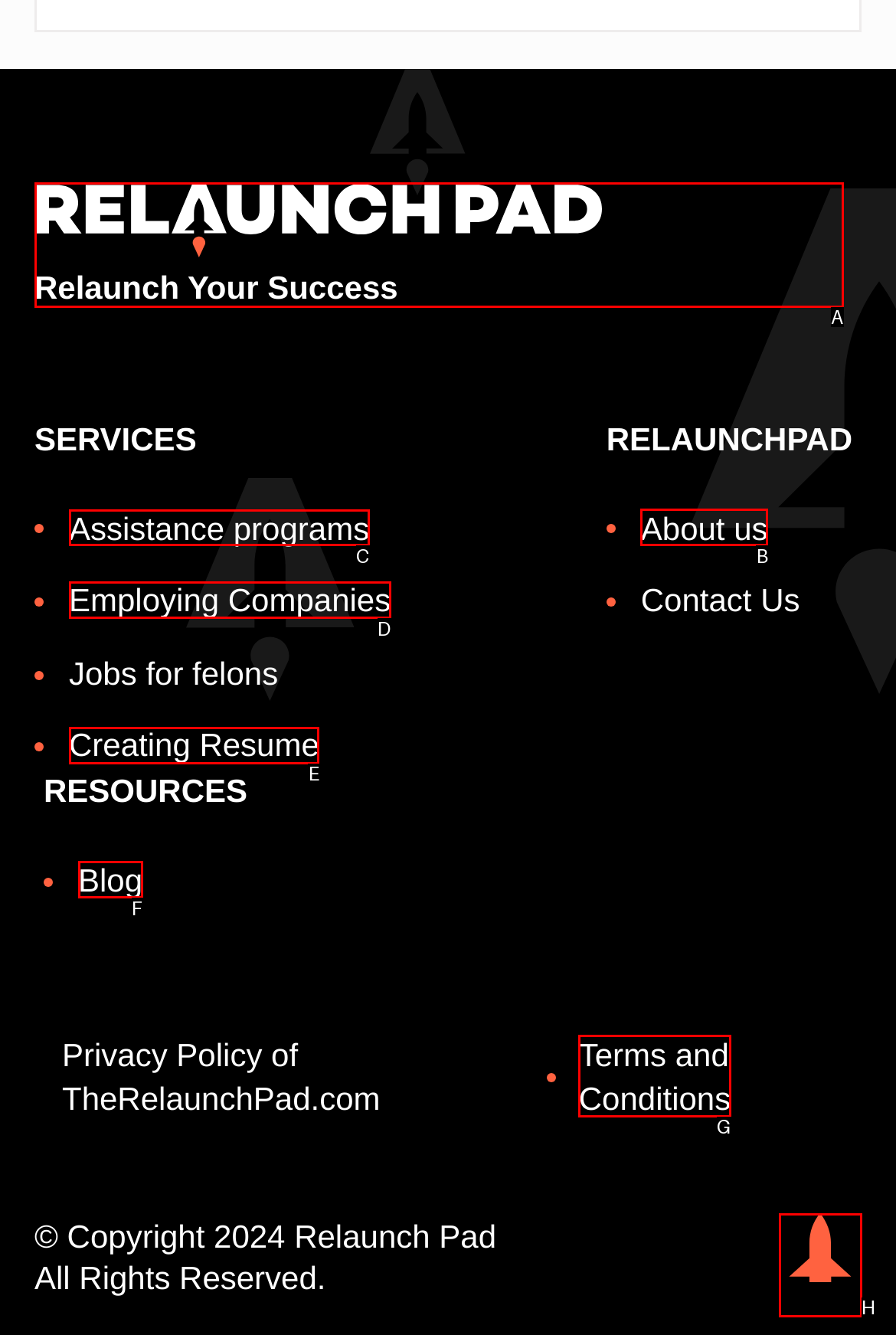Tell me which element should be clicked to achieve the following objective: View Assistance programs
Reply with the letter of the correct option from the displayed choices.

C